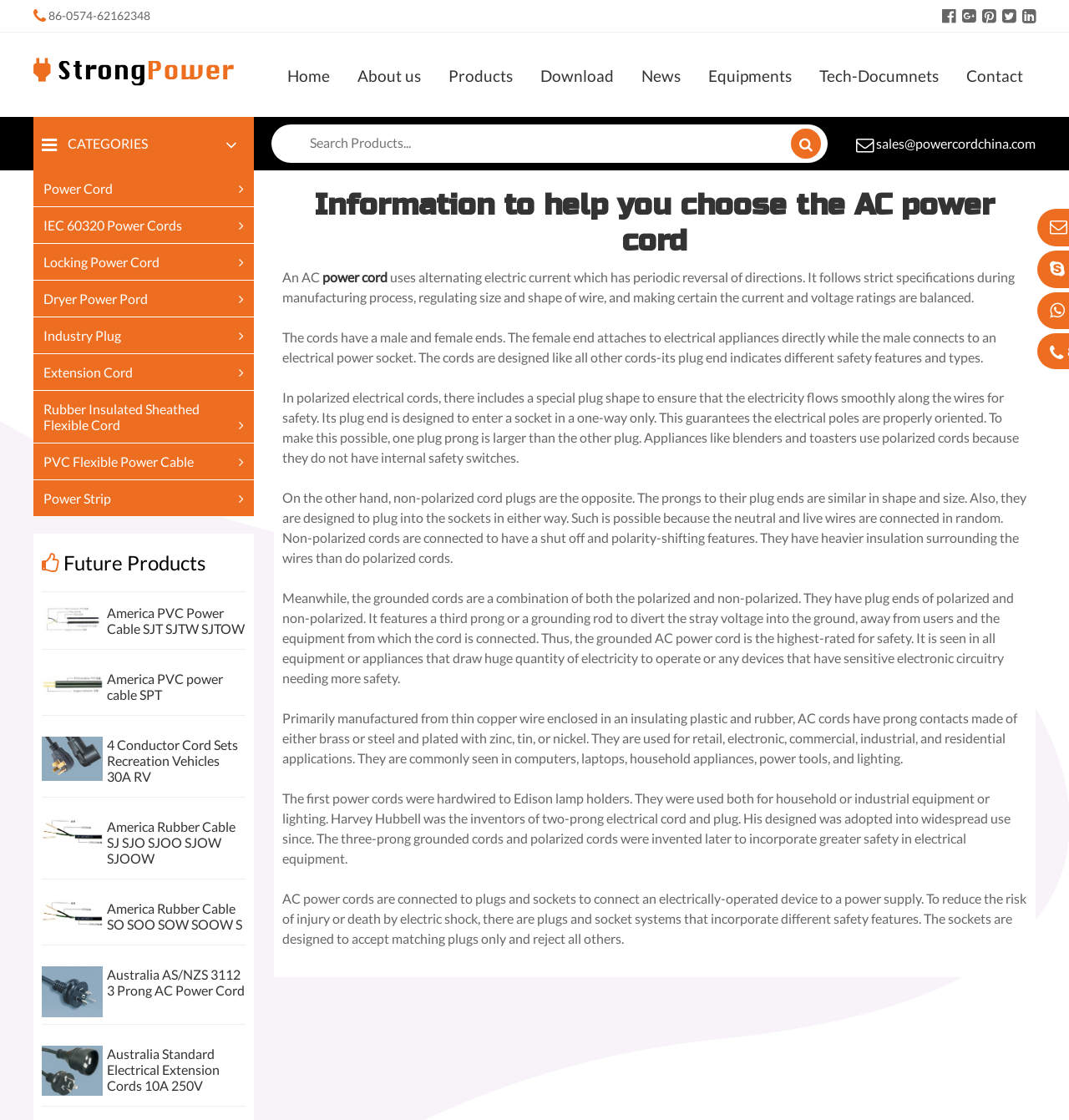Answer the question briefly using a single word or phrase: 
What is the material used to make AC cords?

Copper wire and insulating plastic and rubber